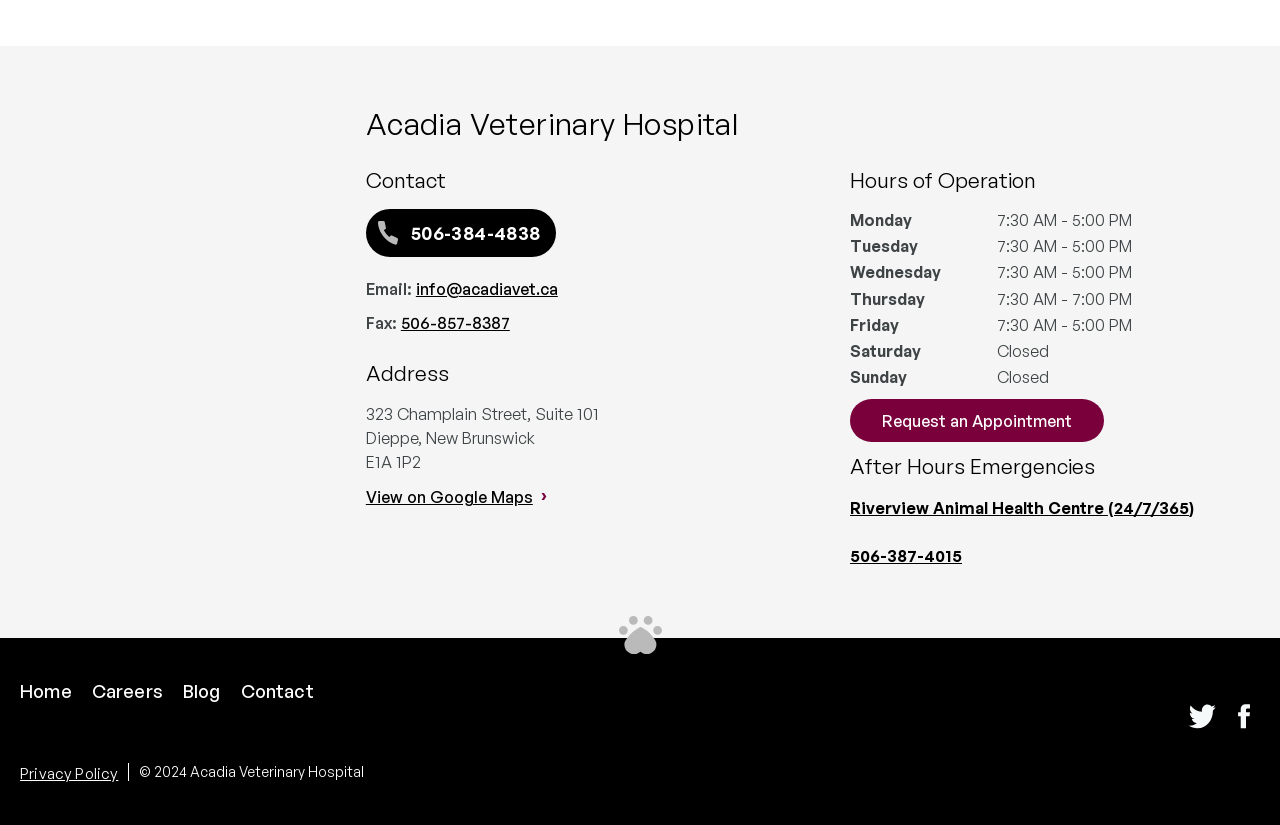Provide the bounding box coordinates for the UI element that is described by this text: "View on Google Maps". The coordinates should be in the form of four float numbers between 0 and 1: [left, top, right, bottom].

[0.286, 0.591, 0.416, 0.615]